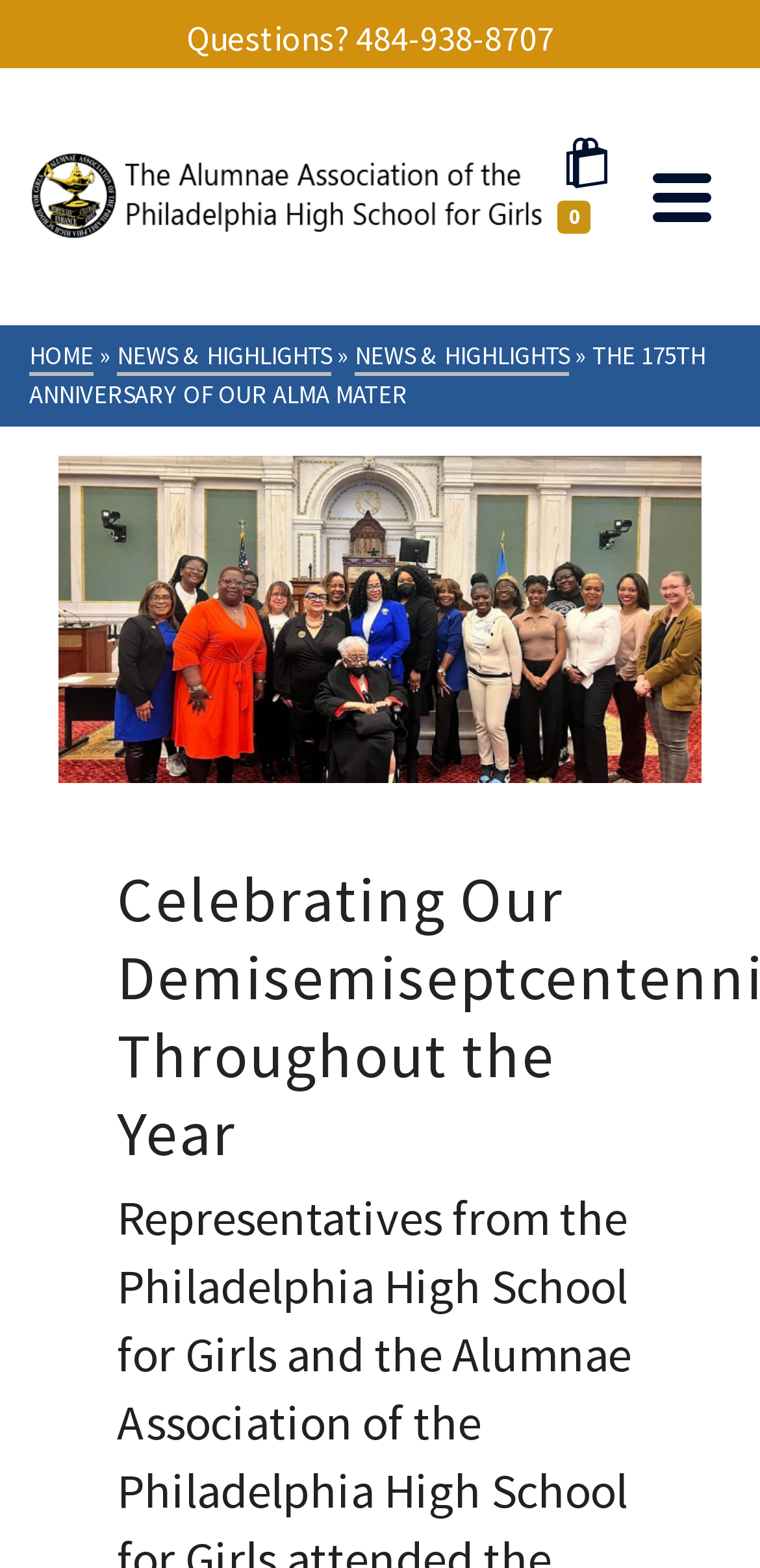Please reply to the following question using a single word or phrase: 
What is the name of the alumnae association?

Alumnae Association of the Philadelphia High School for Girls